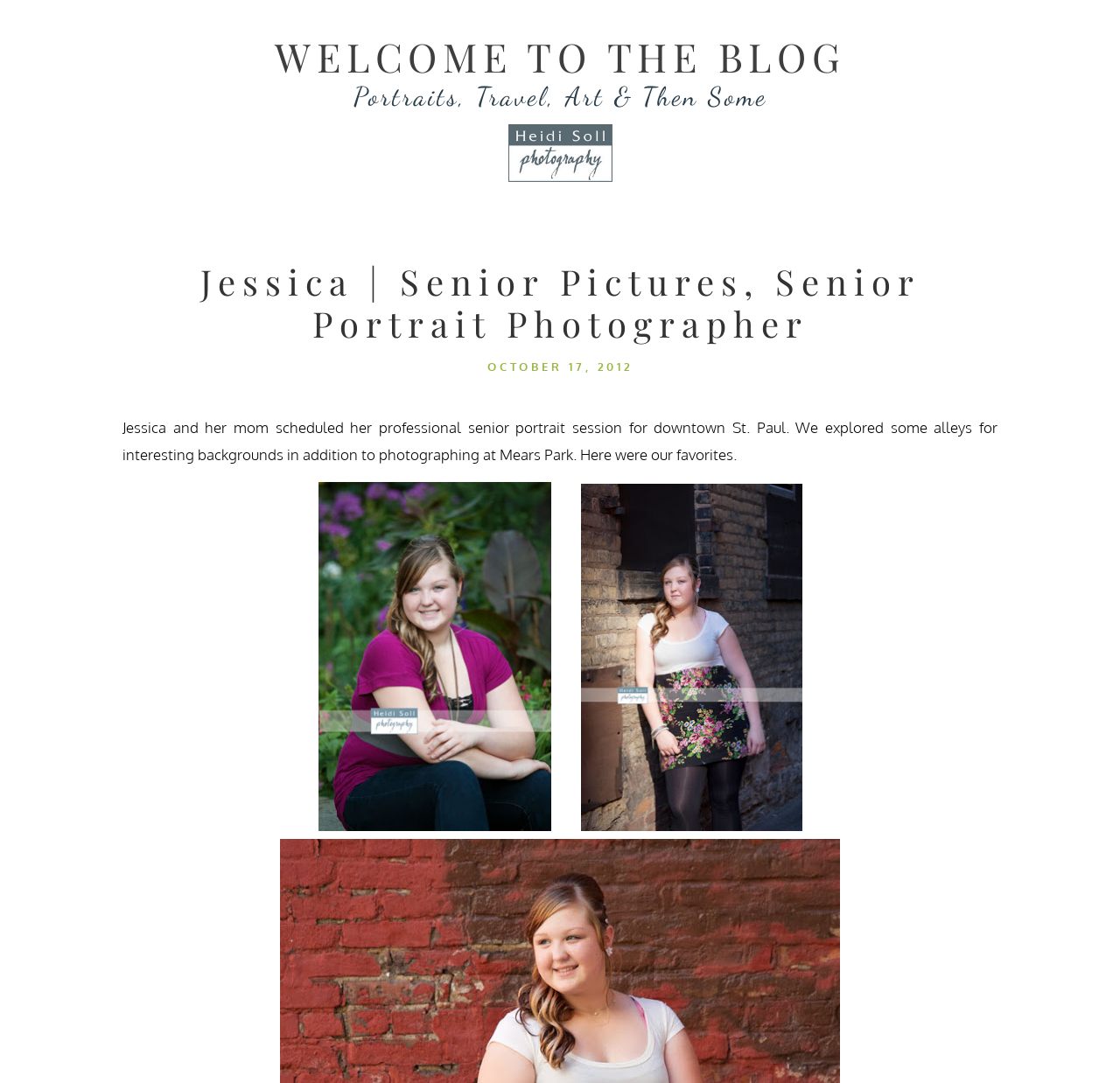Analyze and describe the webpage in a detailed narrative.

The webpage appears to be a blog post about a senior portrait photography session. At the top, there is a heading that reads "WELCOME TO THE BLOG" followed by a subtitle "Portraits, Travel, Art & Then Some". Below this, there is a link situated roughly in the middle of the page. 

Further down, there is a heading that displays the title of the blog post, "Jessica | Senior Pictures, Senior Portrait Photographer", accompanied by a date "OCTOBER 17, 2012" positioned to the right of the title. 

The main content of the page is a paragraph of text that describes the senior portrait session, stating that Jessica and her mom scheduled a professional senior portrait session in downtown St. Paul, where they explored alleys for interesting backgrounds and photographed at Mears Park. 

Below the text, there are two links, each accompanied by an image. The images are positioned side by side, with the first one on the left and the second one on the right. The images seem to be showcasing some of the favorite photos from the senior portrait session.